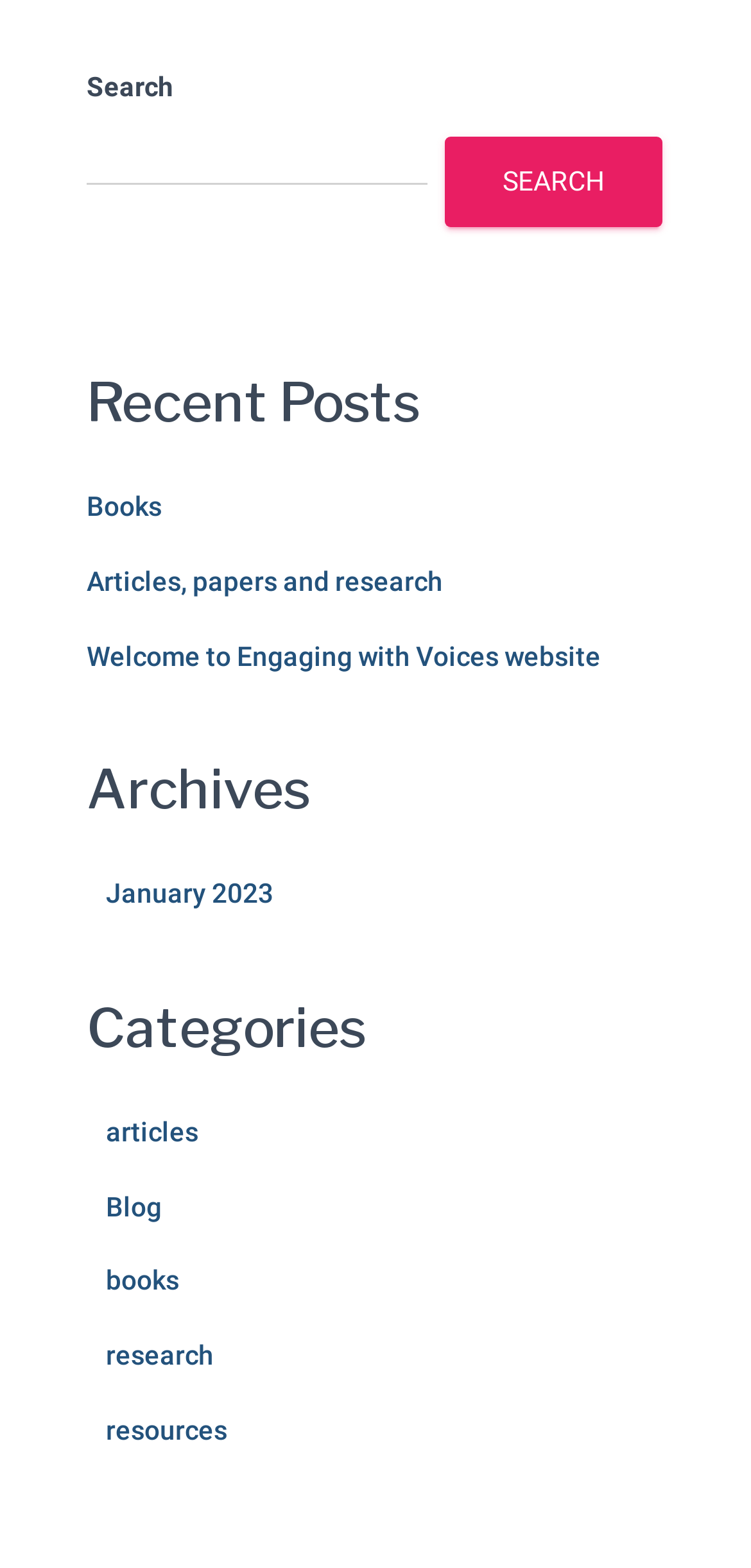What is the last resource listed?
Refer to the image and provide a detailed answer to the question.

The resources are listed under the 'Categories' heading, and the last one listed is 'resources', which is the fifth link.